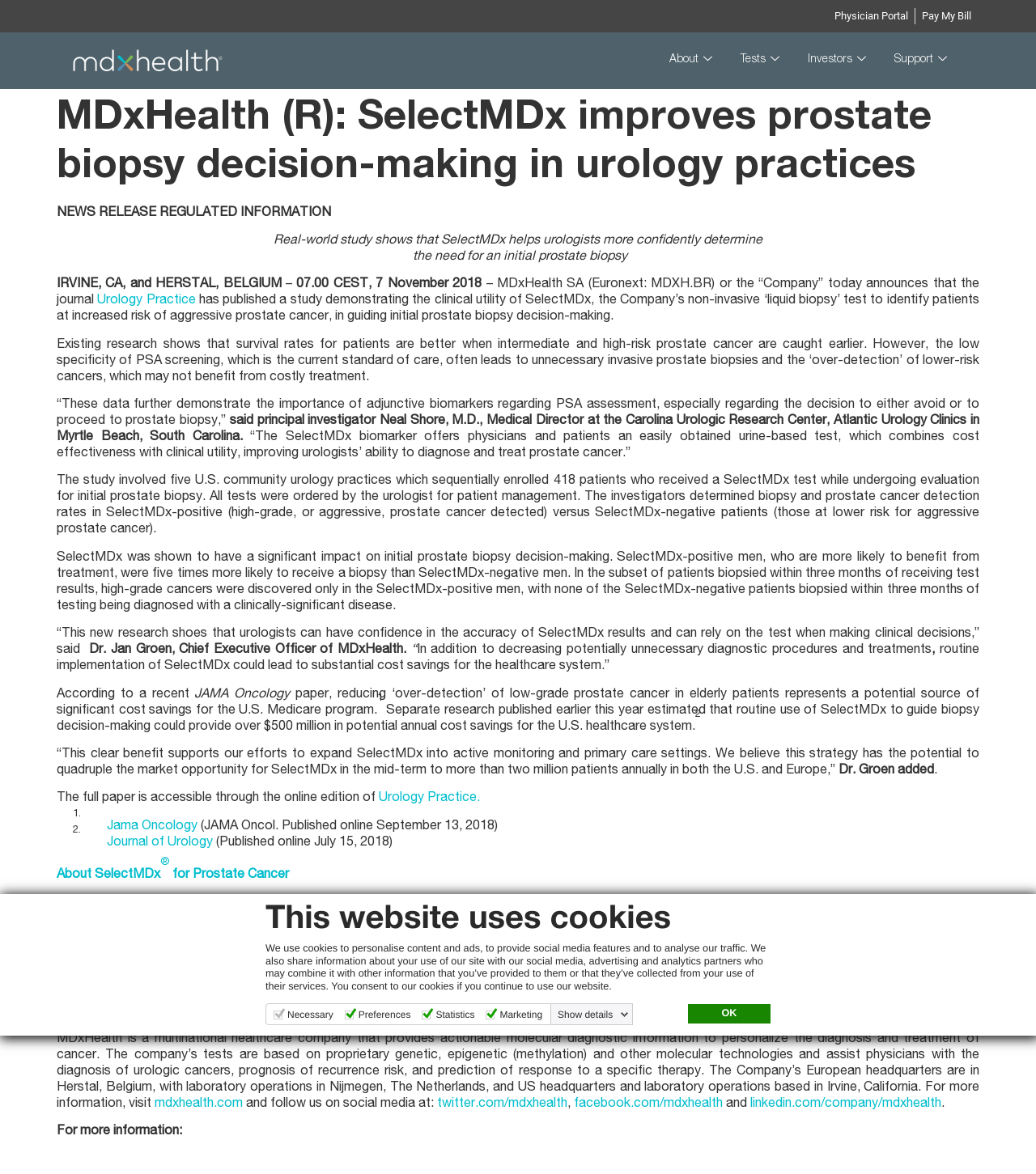Where is MDxHealth's European headquarters located?
Carefully analyze the image and provide a thorough answer to the question.

The webpage mentions that MDxHealth's European headquarters are in Herstal, Belgium, with laboratory operations in Nijmegen, The Netherlands, and US headquarters and laboratory operations based in Irvine, California.